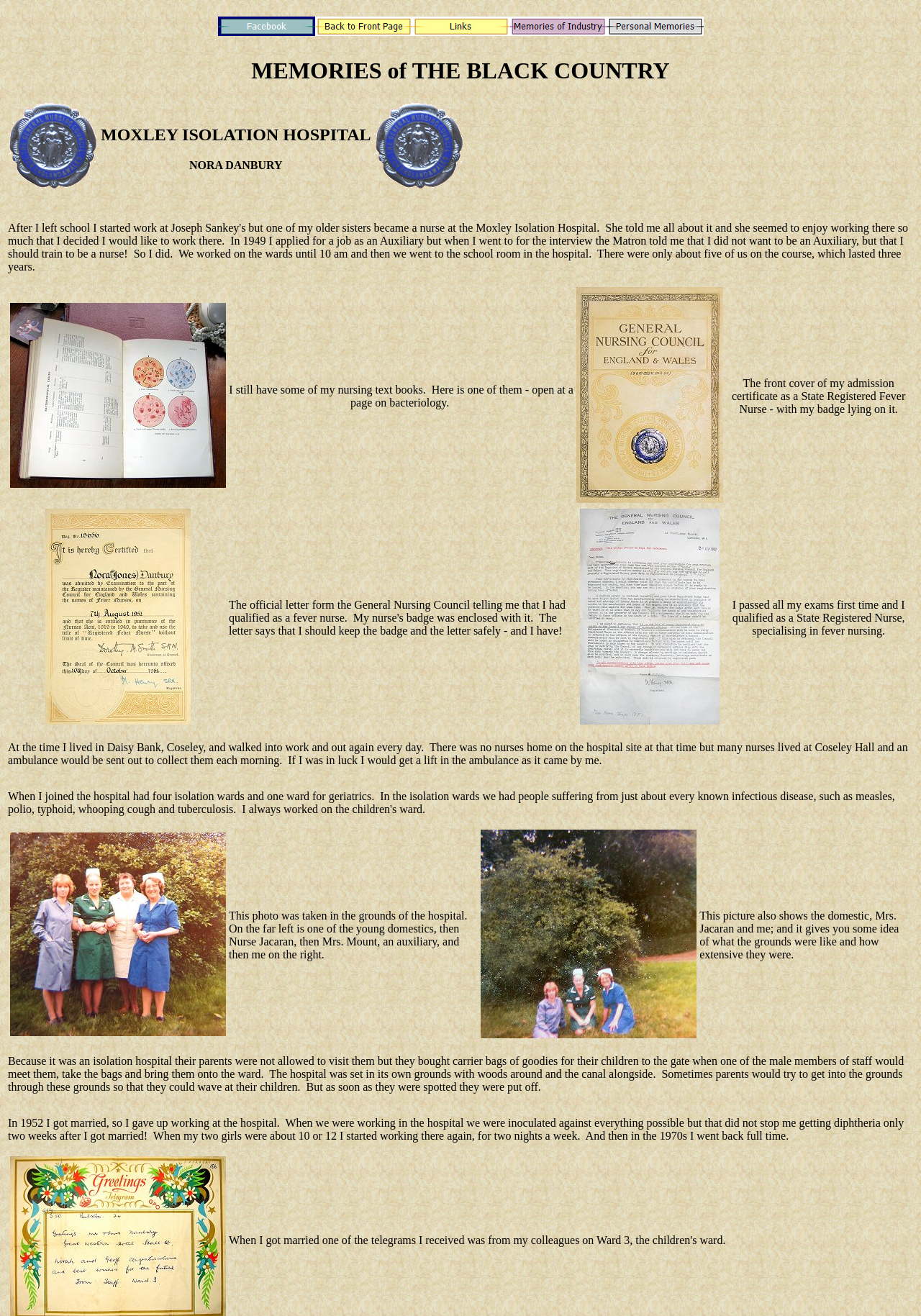Determine the bounding box for the UI element as described: "alt="Links"". The coordinates should be represented as four float numbers between 0 and 1, formatted as [left, top, right, bottom].

[0.447, 0.012, 0.553, 0.031]